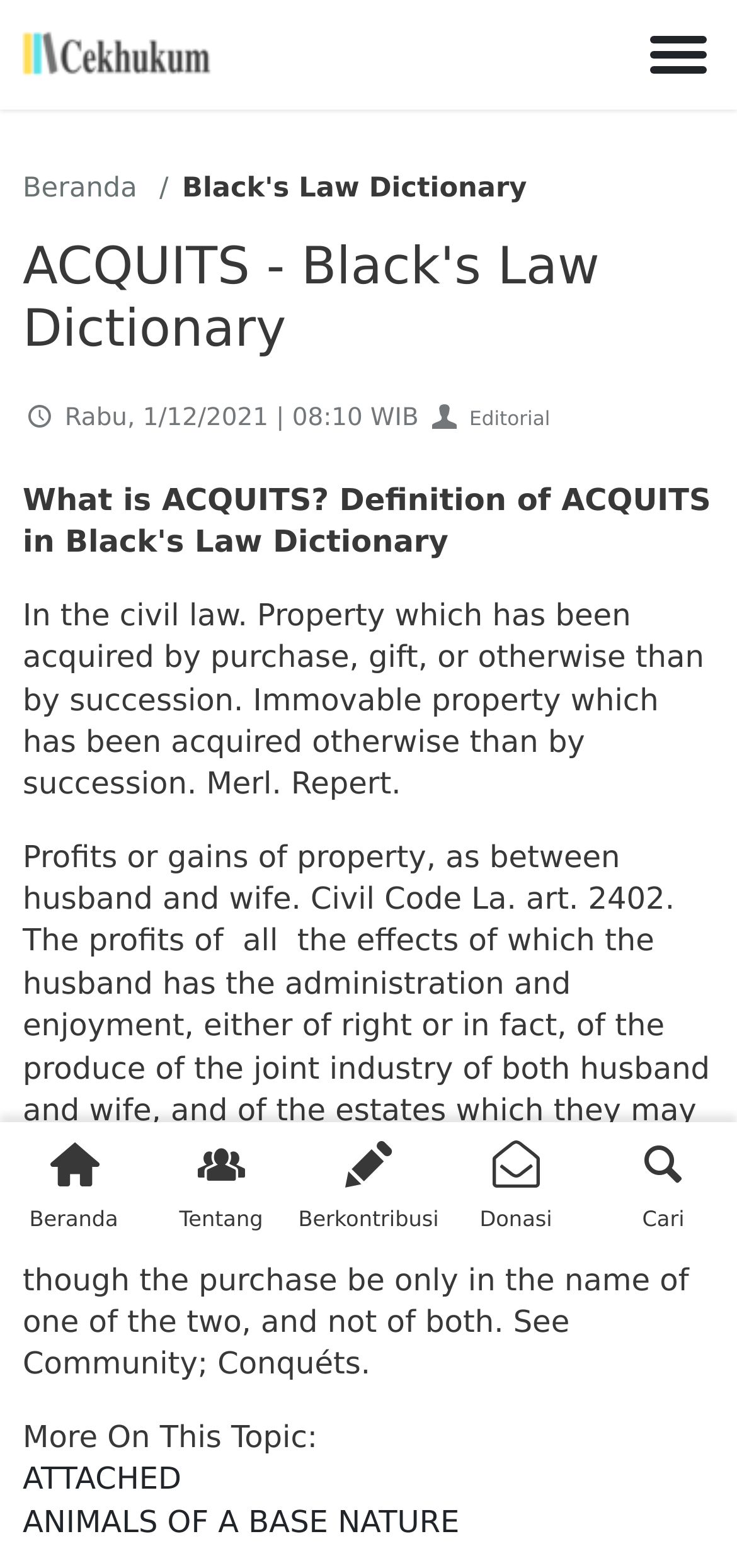Detail the webpage's structure and highlights in your description.

This webpage is about the definition of "ACQUITS" in Black's Law Dictionary on Cekhukum.com. At the top left, there is a logo of Cekhukum.com, accompanied by a link to the homepage labeled "Beranda". On the top right, there is a button to switch the sidebar.

Below the logo, there is a header section that displays the title "ACQUITS - Black's Law Dictionary" and a link to the current date and time. Underneath, there are two links, one to "Editorial" and another to the current date and time.

The main content of the page is divided into three sections. The first section explains the definition of "ACQUITS" in civil law, describing it as property acquired by purchase, gift, or otherwise than by succession. The second section discusses profits or gains of property between husband and wife, citing the Civil Code of Louisiana. The third section is a call to action, labeled "More On This Topic:", followed by two links to related topics, "ATTACHED" and "ANIMALS OF A BASE NATURE".

At the bottom of the page, there is a navigation menu with five links: "Beranda" (home), "Tentang" (about), "Berkontribusi" (contribute), "Donasi" (donate), and a search button labeled "Bagian Pencarian" (search section).